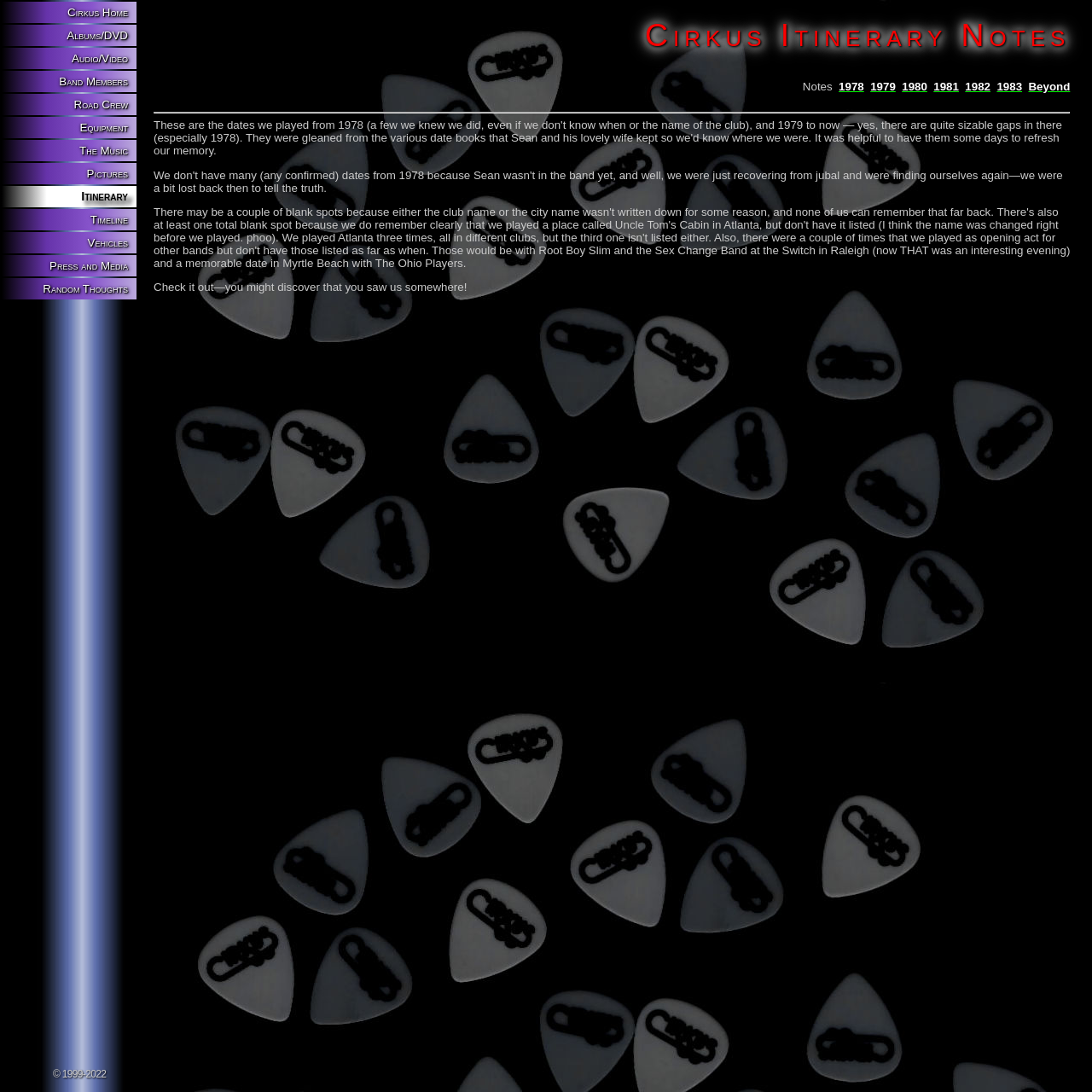What is the name of the band they opened for in Myrtle Beach?
Please ensure your answer to the question is detailed and covers all necessary aspects.

The text in the LayoutTableCell element mentions that the band opened for The Ohio Players in Myrtle Beach. This is one of the instances where the band played as an opening act for another band, but the exact date is not listed.